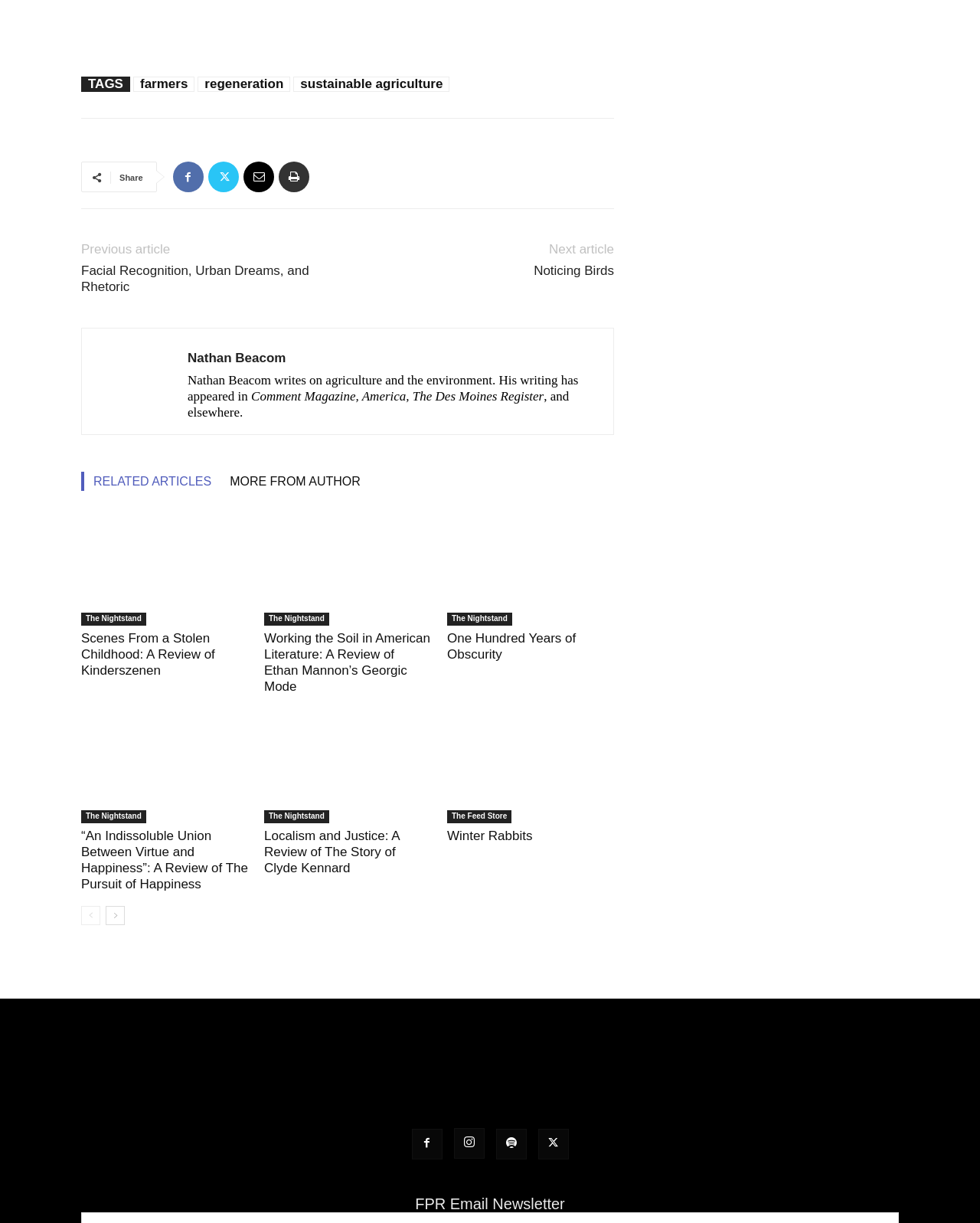Locate the bounding box coordinates of the clickable element to fulfill the following instruction: "Subscribe to the FPR Email Newsletter". Provide the coordinates as four float numbers between 0 and 1 in the format [left, top, right, bottom].

[0.424, 0.978, 0.576, 0.991]